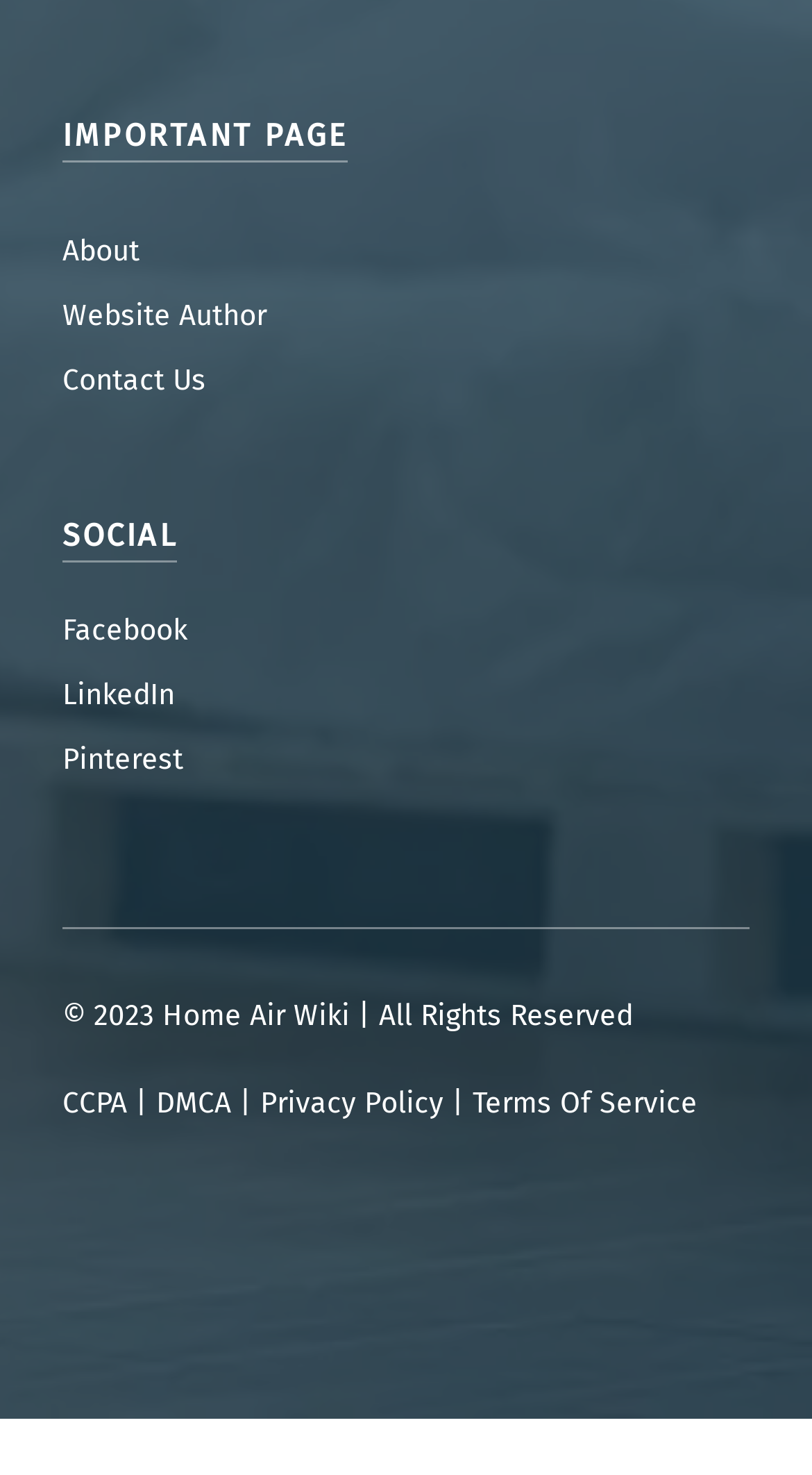Please find the bounding box coordinates for the clickable element needed to perform this instruction: "view January 2023".

None